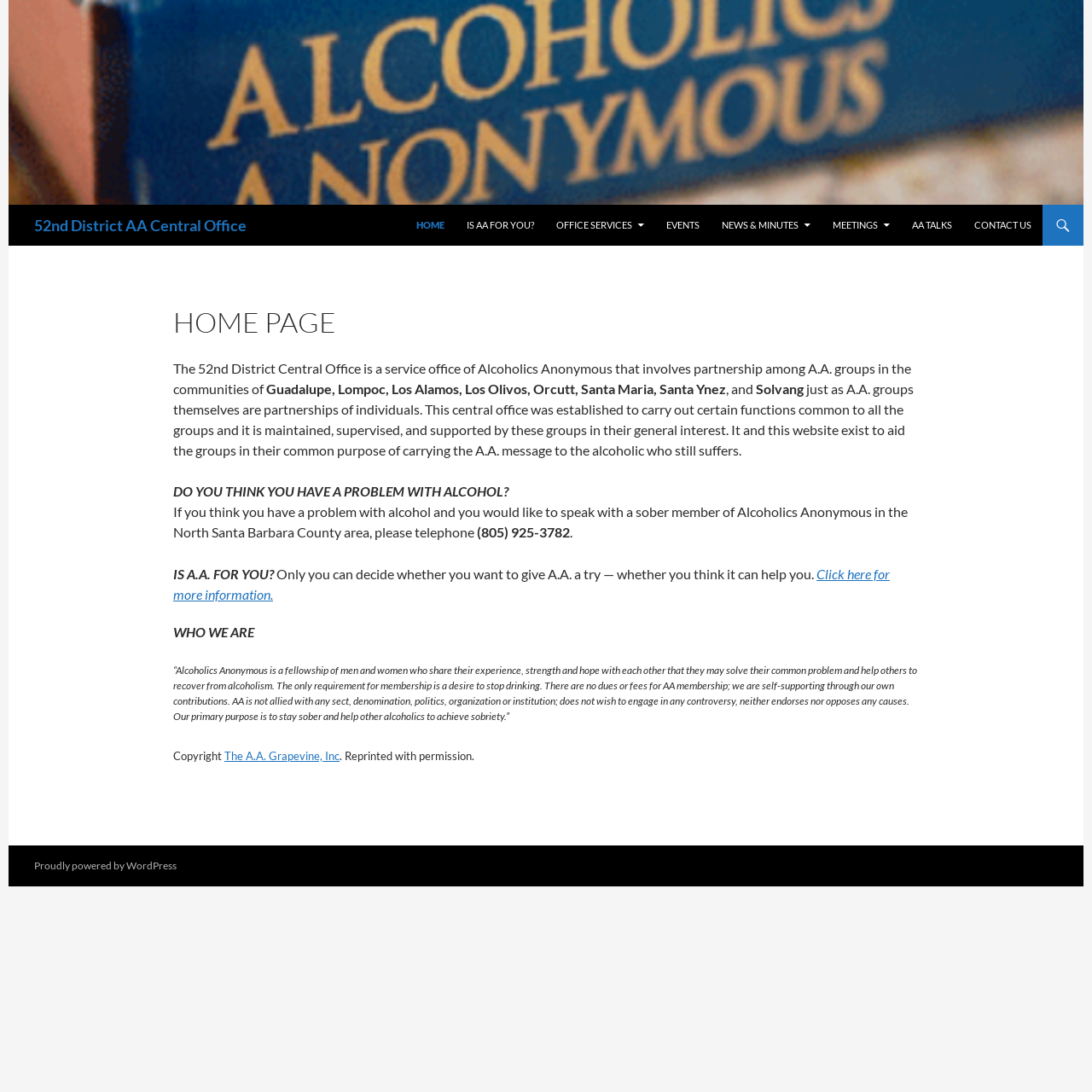Create a detailed summary of the webpage's content and design.

The webpage is about the 52nd District AA Central Office, a service office of Alcoholics Anonymous. At the top, there is a logo image and a heading with the office's name. Below the logo, there are several links, including "Search", "SKIP TO CONTENT", "HOME", and others, which are likely navigation links.

The main content of the page is divided into sections. The first section has a heading "HOME PAGE" and provides an introduction to the 52nd District Central Office, explaining its purpose and role in serving AA groups in the surrounding communities.

The next section has a bold heading "DO YOU THINK YOU HAVE A PROBLEM WITH ALCOHOL?" and provides a phone number to contact a sober member of AA in the North Santa Barbara County area.

Following this, there is a section with a heading "IS A.A. FOR YOU?" which discusses whether AA is suitable for individuals struggling with alcoholism. This section includes a link to more information.

The next section is titled "WHO WE ARE" and provides a detailed description of what AA is, its purpose, and its principles.

At the bottom of the page, there is a copyright notice and a link to "The A.A. Grapevine, Inc." with a permission statement. Finally, there is a footer section with a link to WordPress, indicating that the website is powered by WordPress.